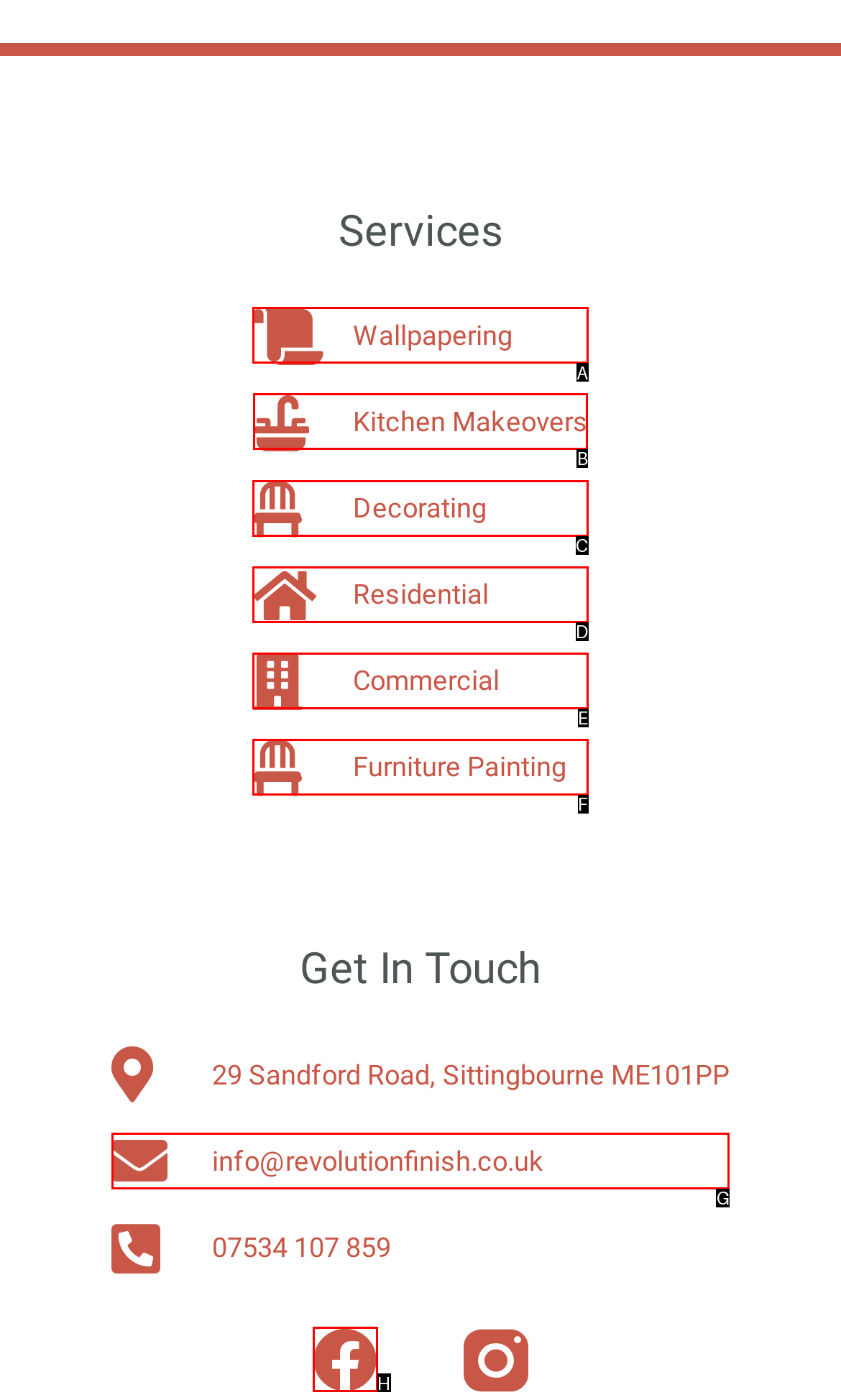Point out the specific HTML element to click to complete this task: Explore Kitchen Makeovers Reply with the letter of the chosen option.

B